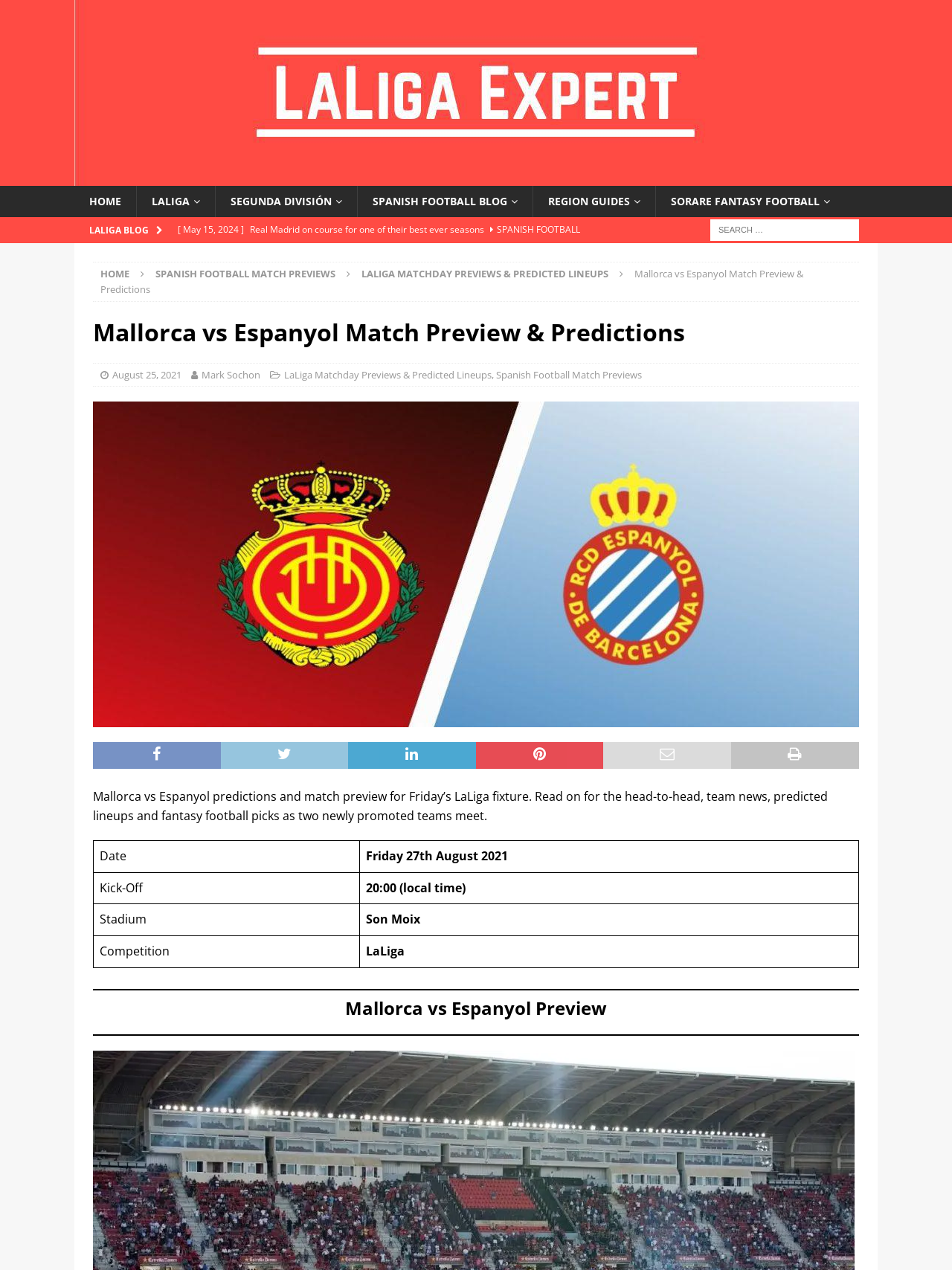Locate the bounding box coordinates of the element that should be clicked to fulfill the instruction: "Search for something".

[0.746, 0.173, 0.902, 0.19]